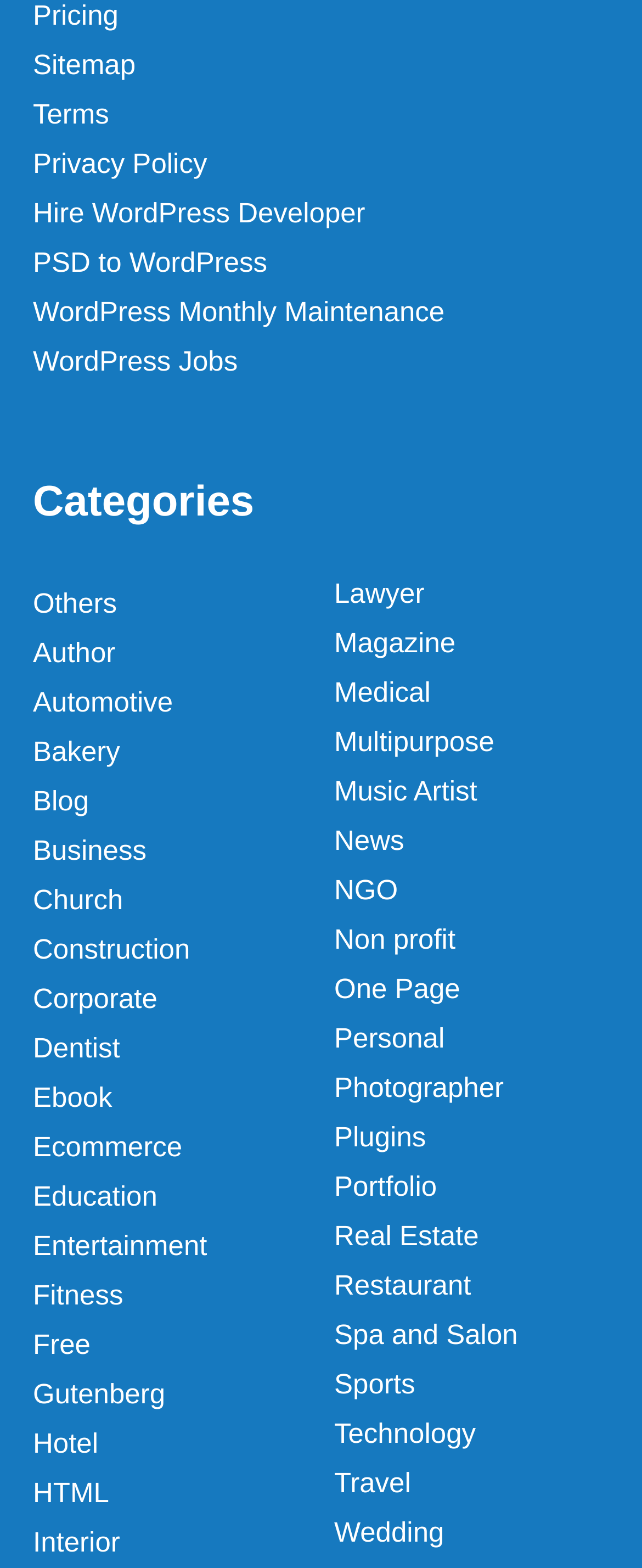How many links are there in the top navigation bar?
Can you provide an in-depth and detailed response to the question?

I counted the number of links at the top of the webpage, starting from 'Sitemap' to 'WordPress Jobs', and found 6 links in the top navigation bar.